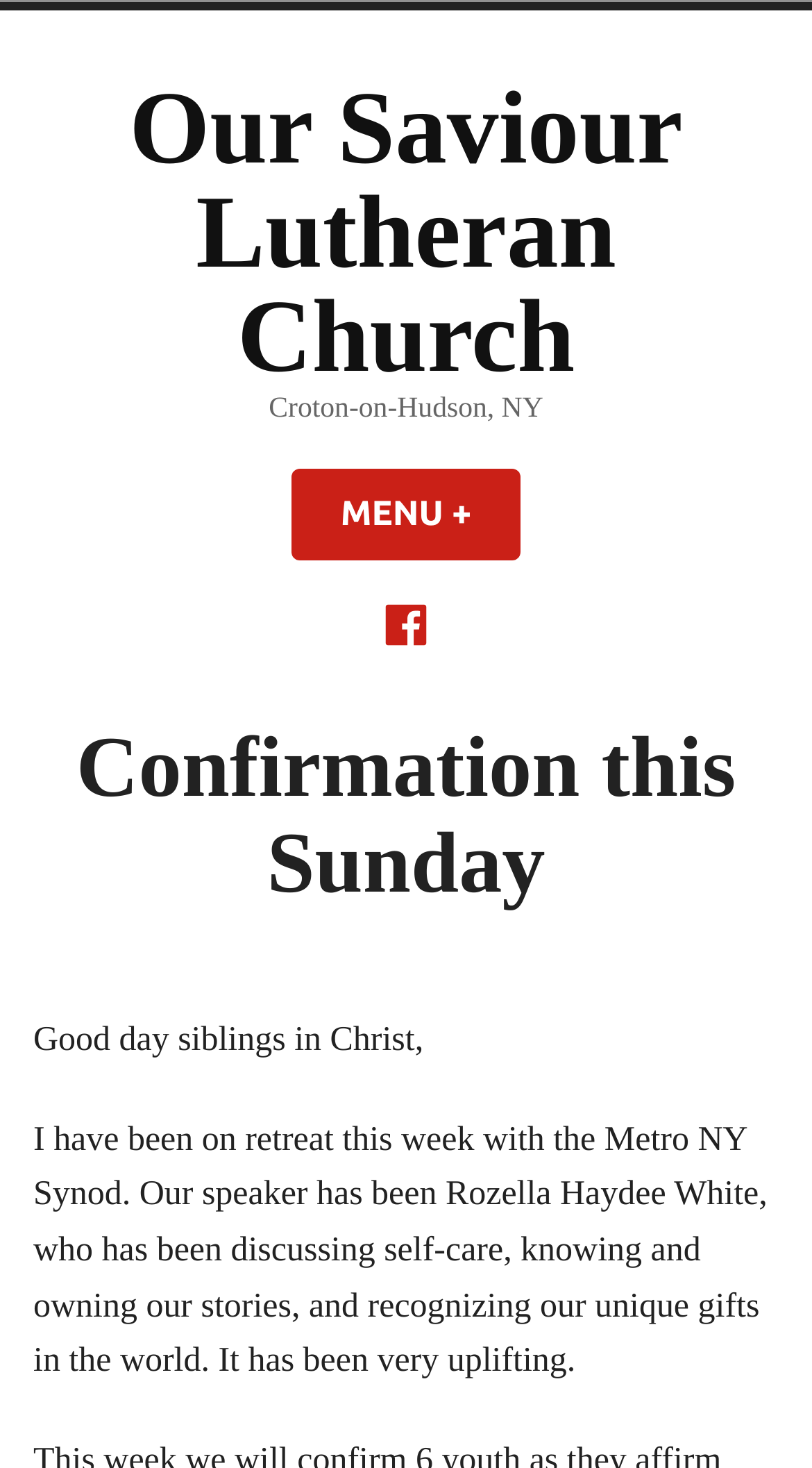Carefully examine the image and provide an in-depth answer to the question: What is the name of the church?

The name of the church can be found in the link element with the text 'Our Saviour Lutheran Church' at the top of the webpage, which suggests that the webpage is related to this church.